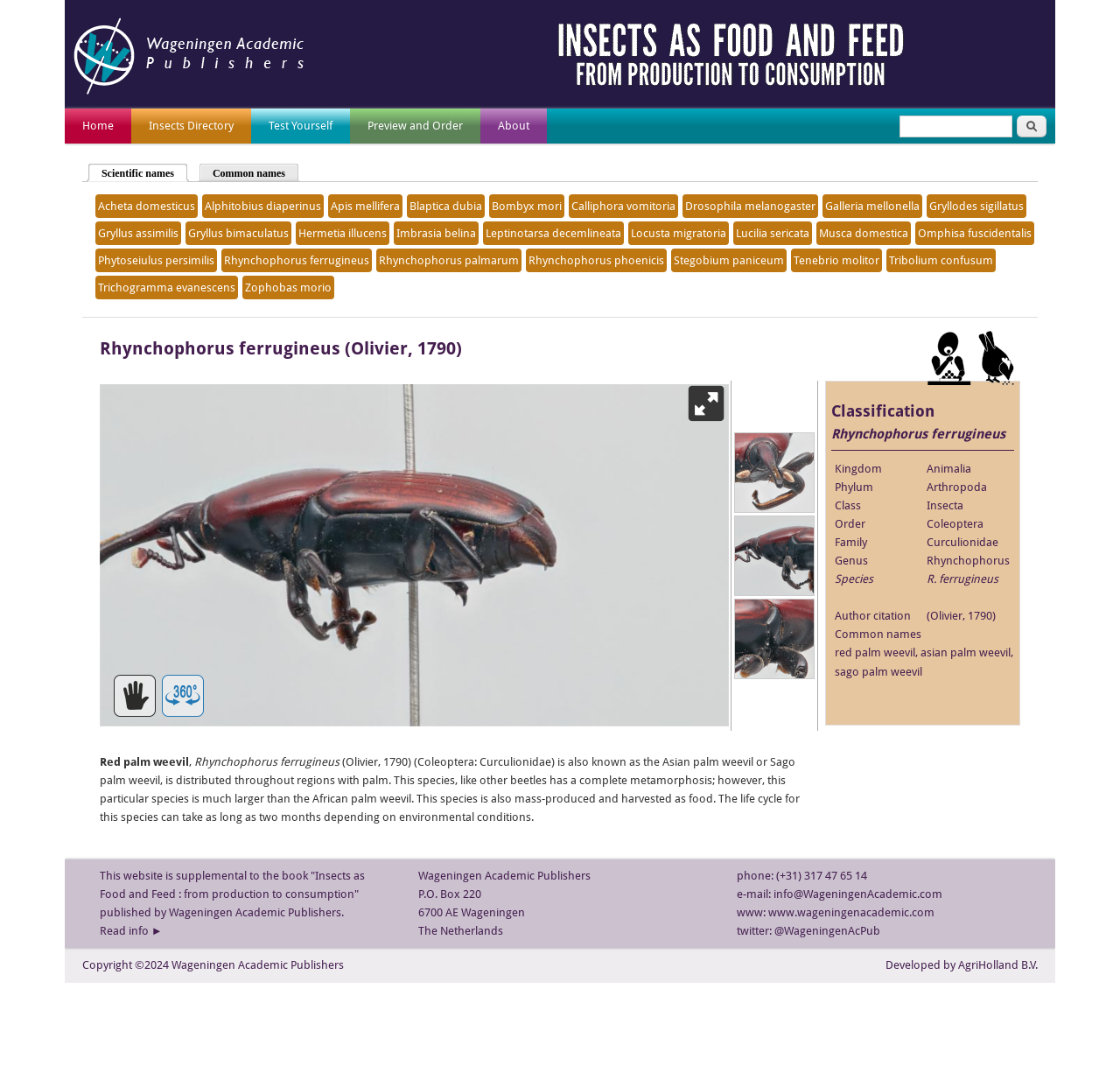Please specify the bounding box coordinates of the clickable region to carry out the following instruction: "Click on Insects Directory". The coordinates should be four float numbers between 0 and 1, in the format [left, top, right, bottom].

[0.117, 0.101, 0.224, 0.134]